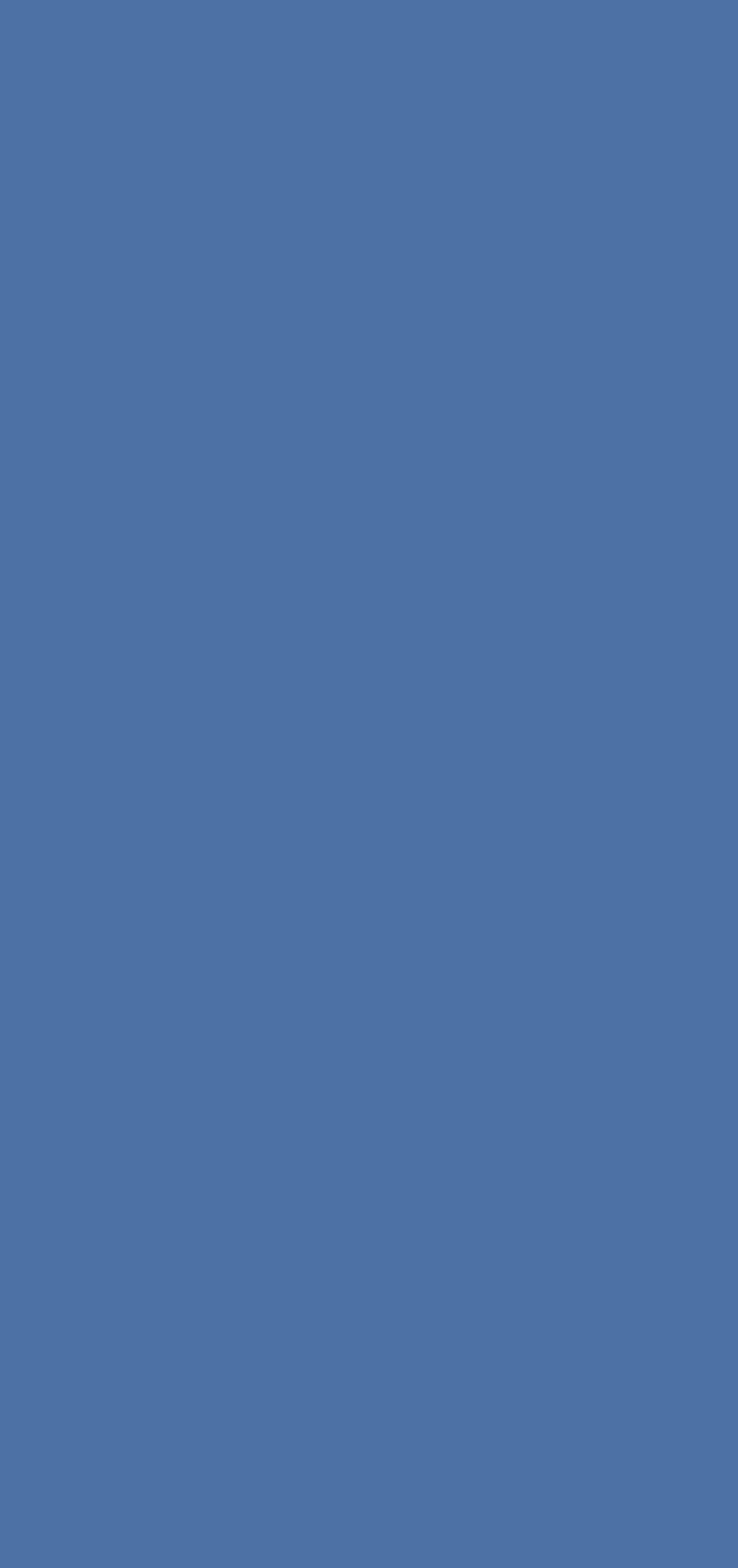Specify the bounding box coordinates for the region that must be clicked to perform the given instruction: "Visit Washington County School District".

[0.072, 0.915, 0.621, 0.933]